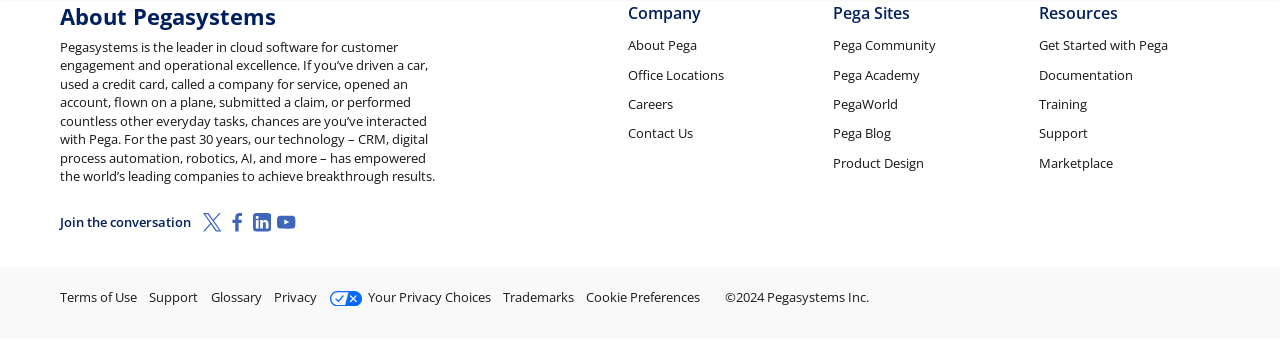Point out the bounding box coordinates of the section to click in order to follow this instruction: "Visit Pega Community".

[0.651, 0.107, 0.736, 0.161]